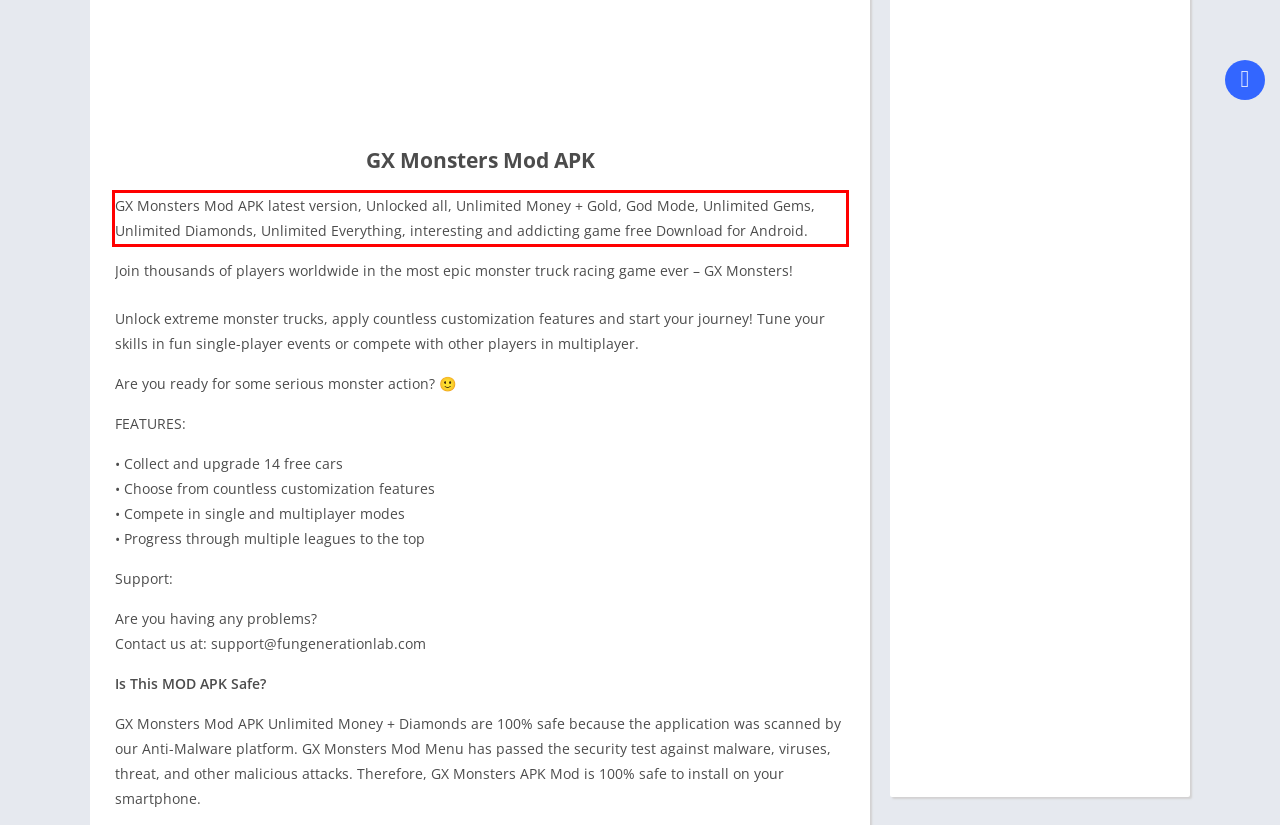Given a screenshot of a webpage, locate the red bounding box and extract the text it encloses.

GX Monsters Mod APK latest version, Unlocked all, Unlimited Money + Gold, God Mode, Unlimited Gems, Unlimited Diamonds, Unlimited Everything, interesting and addicting game free Download for Android.